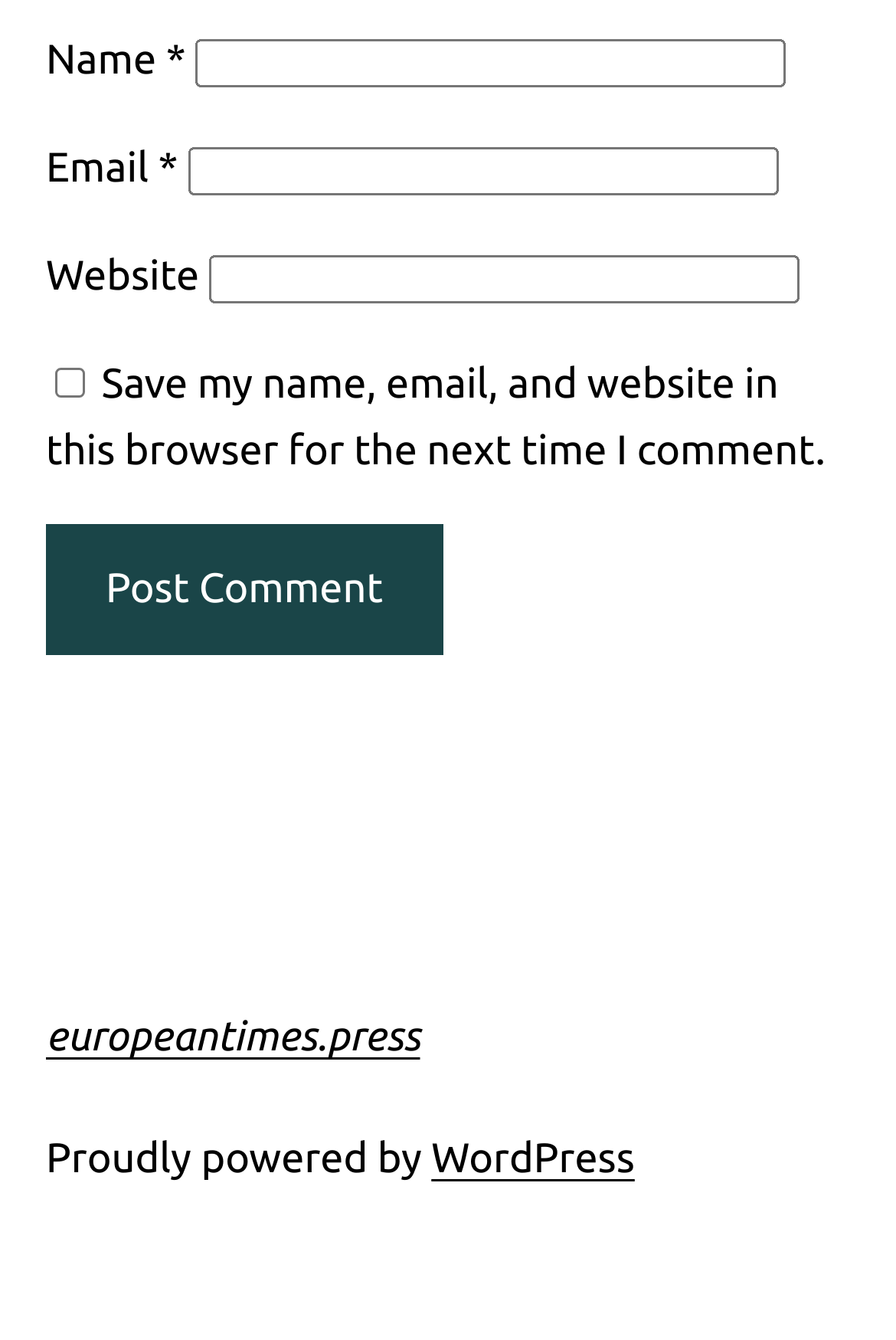What is the name of the platform powering the website?
Provide a fully detailed and comprehensive answer to the question.

The website's footer contains a link labeled 'WordPress', which suggests that it is the platform powering the website.